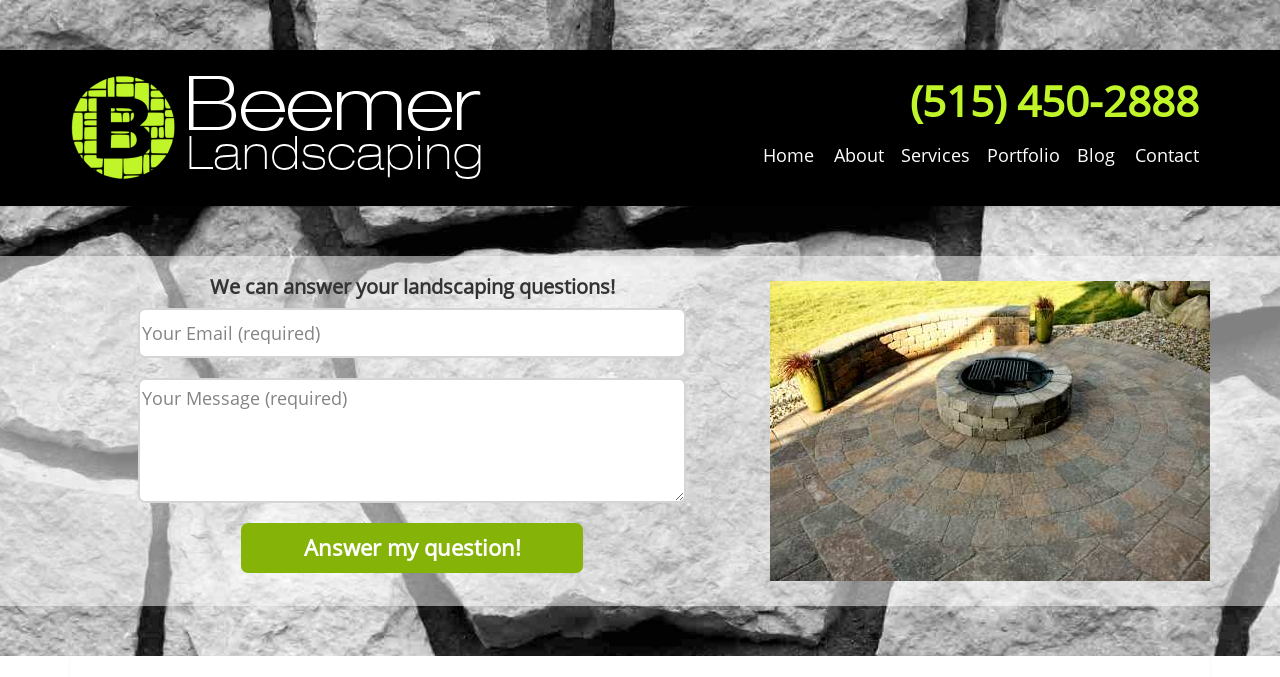Please provide a one-word or short phrase answer to the question:
What is the purpose of the button below the contact form?

To submit a question